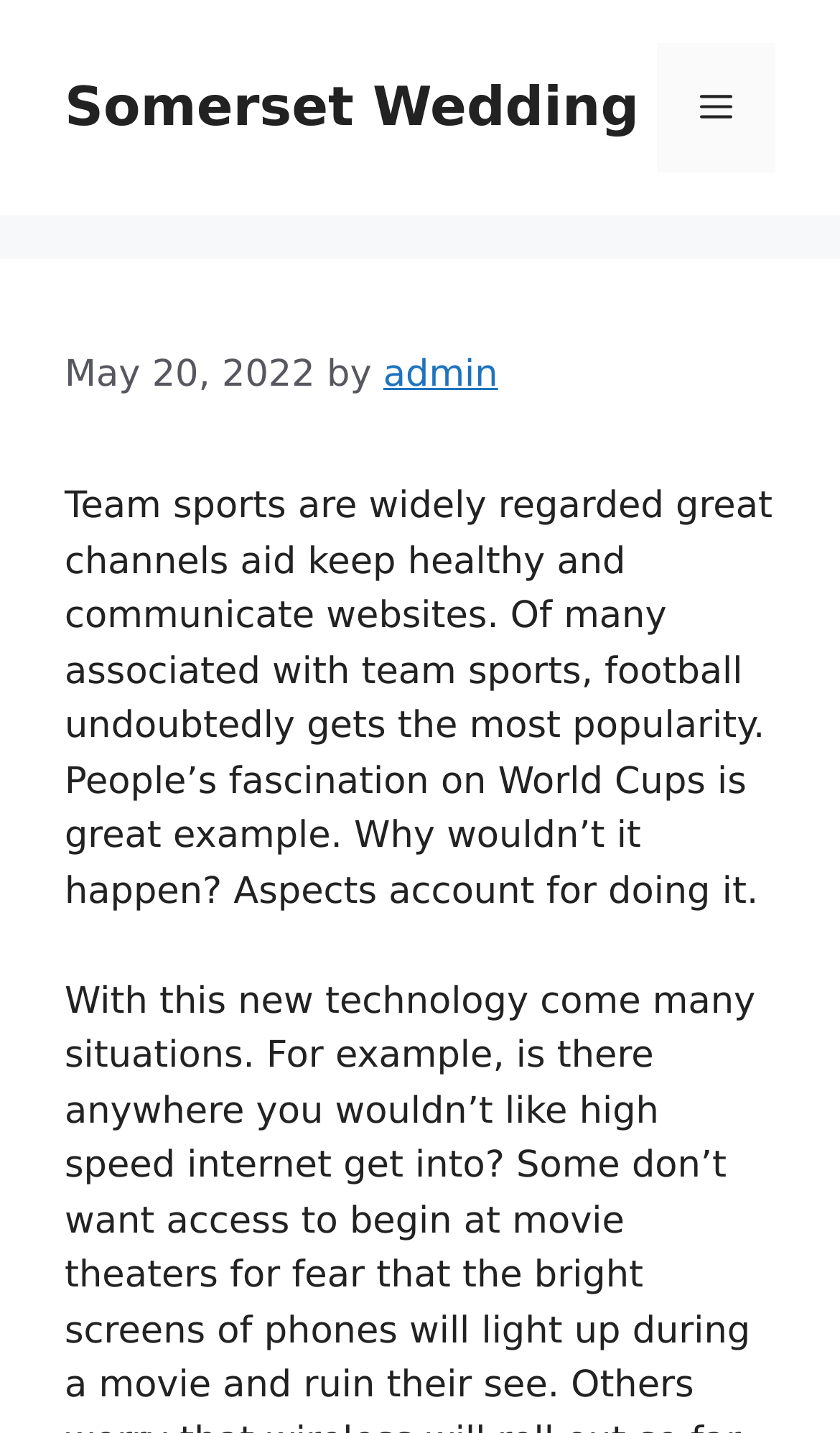With reference to the image, please provide a detailed answer to the following question: What is the purpose of the webpage?

I inferred the purpose of the webpage by combining the information from the banner section, which mentions 'Football Profit System Review', and the content of the article, which discusses football and its popularity. Therefore, I concluded that the webpage is intended to provide a review of the Football Profit System.